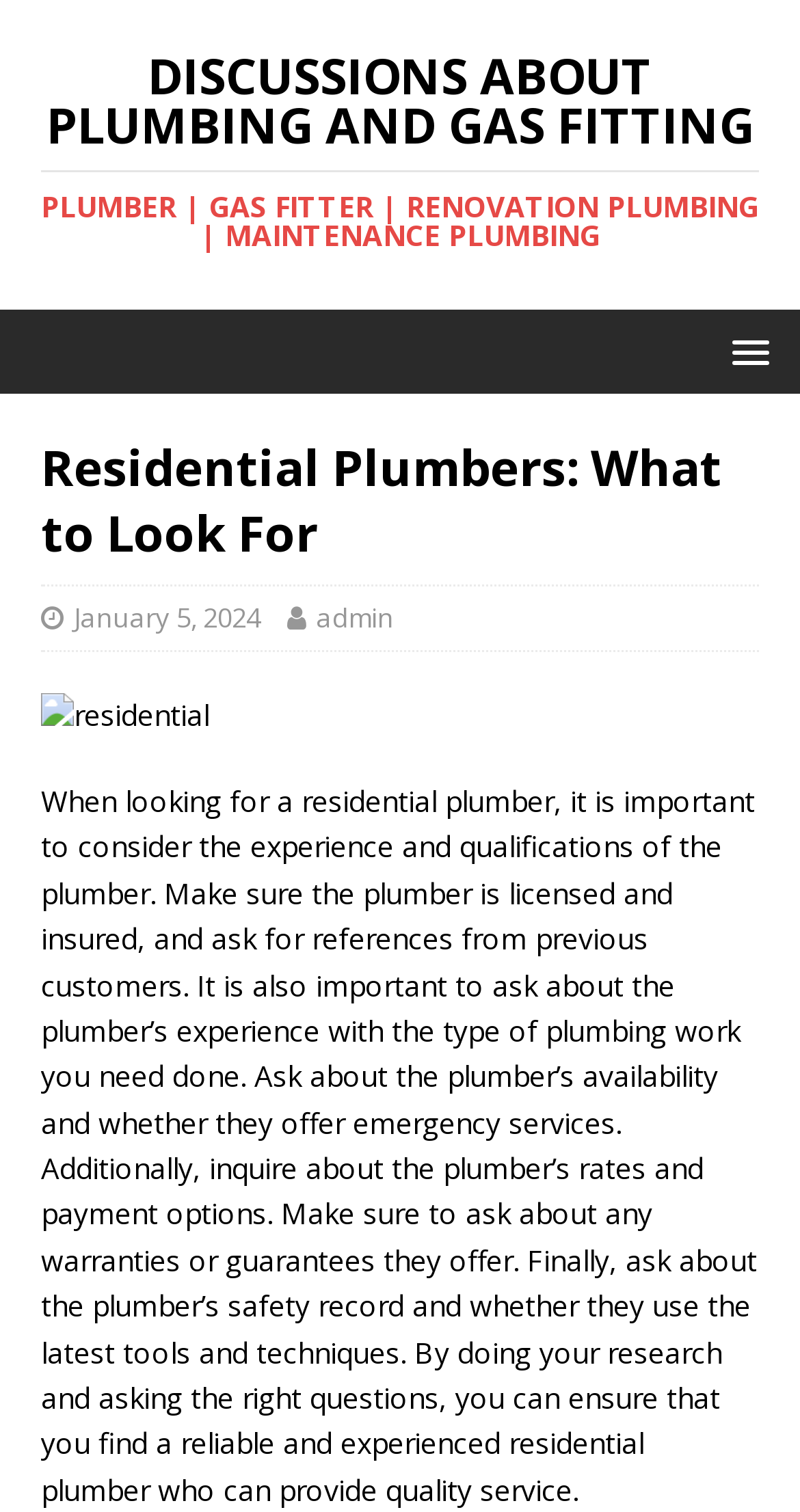What is the purpose of asking about a plumber's rates?
Please answer the question with as much detail as possible using the screenshot.

The webpage suggests that when looking for a residential plumber, it is important to ask about the plumber's rates and payment options. This is because knowing the rates and payment options helps the customer to plan and budget for the plumbing work, and to avoid any unexpected costs.